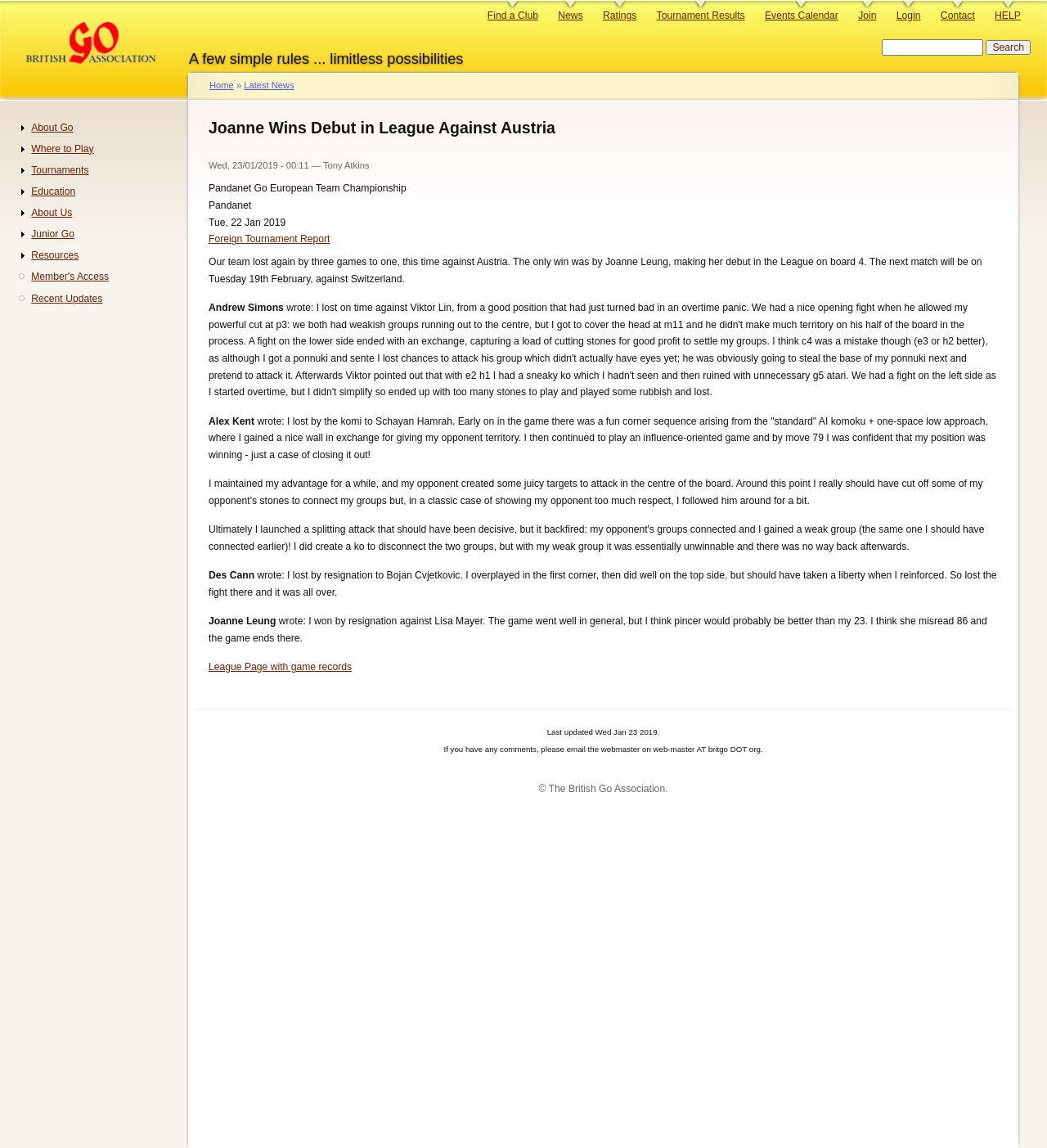Please identify the bounding box coordinates of the area I need to click to accomplish the following instruction: "Find a club".

[0.465, 0.0, 0.514, 0.021]